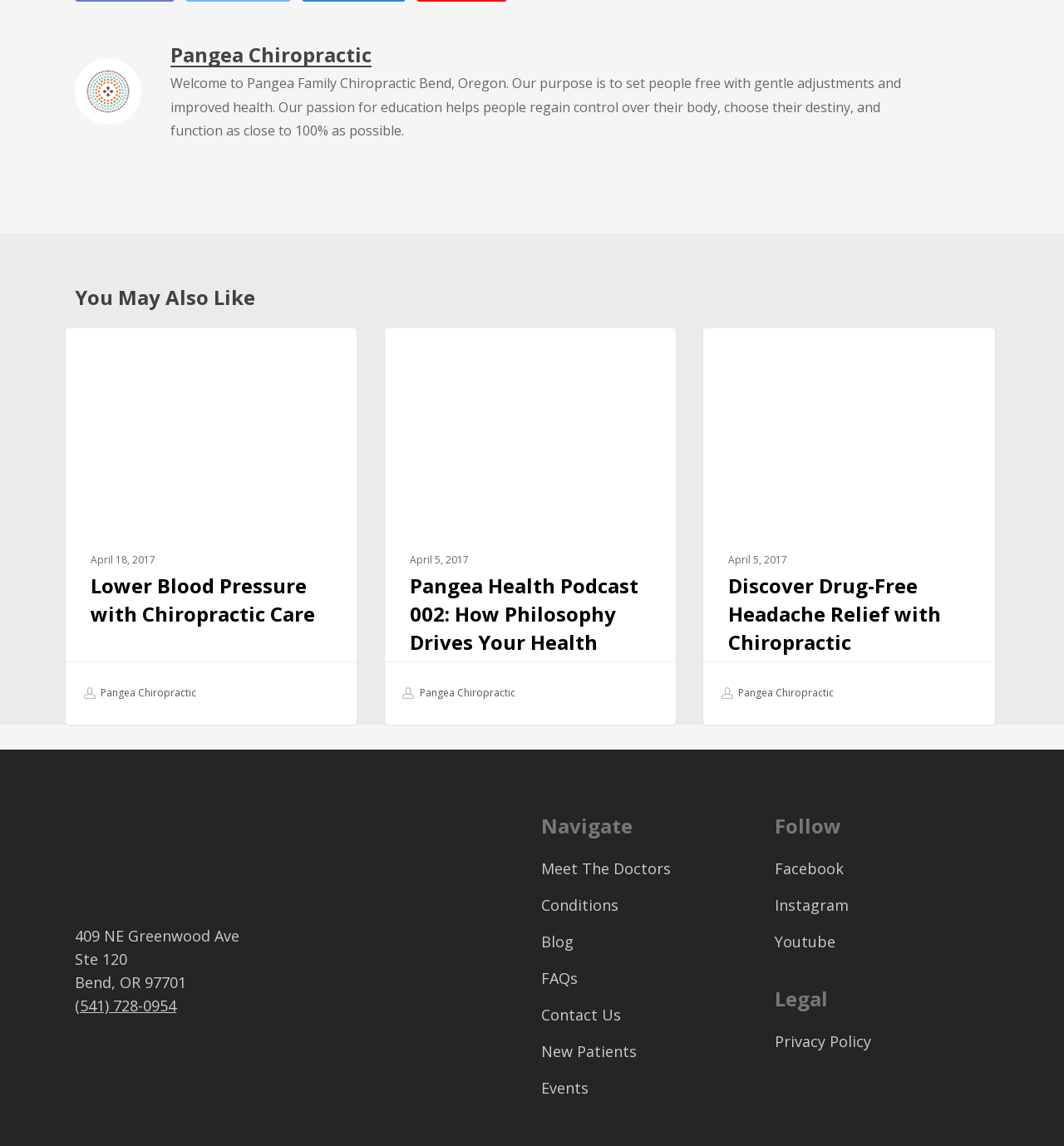Locate the bounding box coordinates of the element I should click to achieve the following instruction: "Click on the 'Pangea Chiropractic' link".

[0.16, 0.036, 0.349, 0.06]